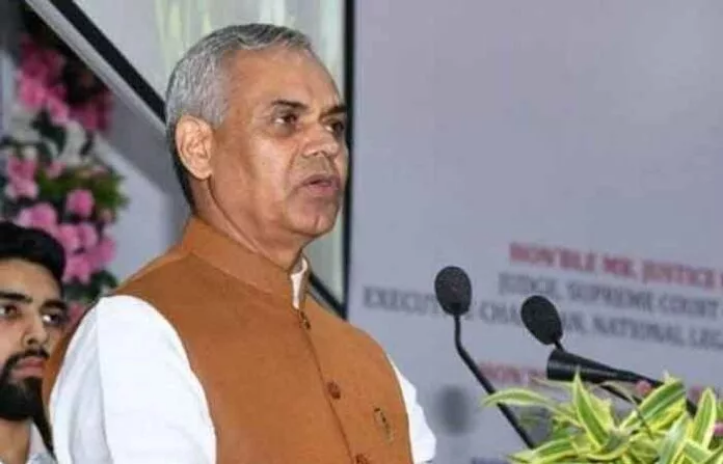Offer a detailed explanation of the image's components.

The image features Acharya Devvrat, the Governor of Gujarat, delivering a speech at a significant event hosted by Gujarat Vidyapeeth, an esteemed educational institution founded by Mahatma Gandhi in 1920. Dressed in traditional attire, he stands at a podium equipped with microphones, conveying an address that reflects the institution's commitment to education and societal contributions. In the background, hints of floral decorations and a presentation screen can be seen, indicating a formal and celebratory setting. This visit emphasizes the connection between the Governor and Gujarat Vidyapeeth, highlighting the institution's role in promoting self-reliance and the Swadeshi movement.